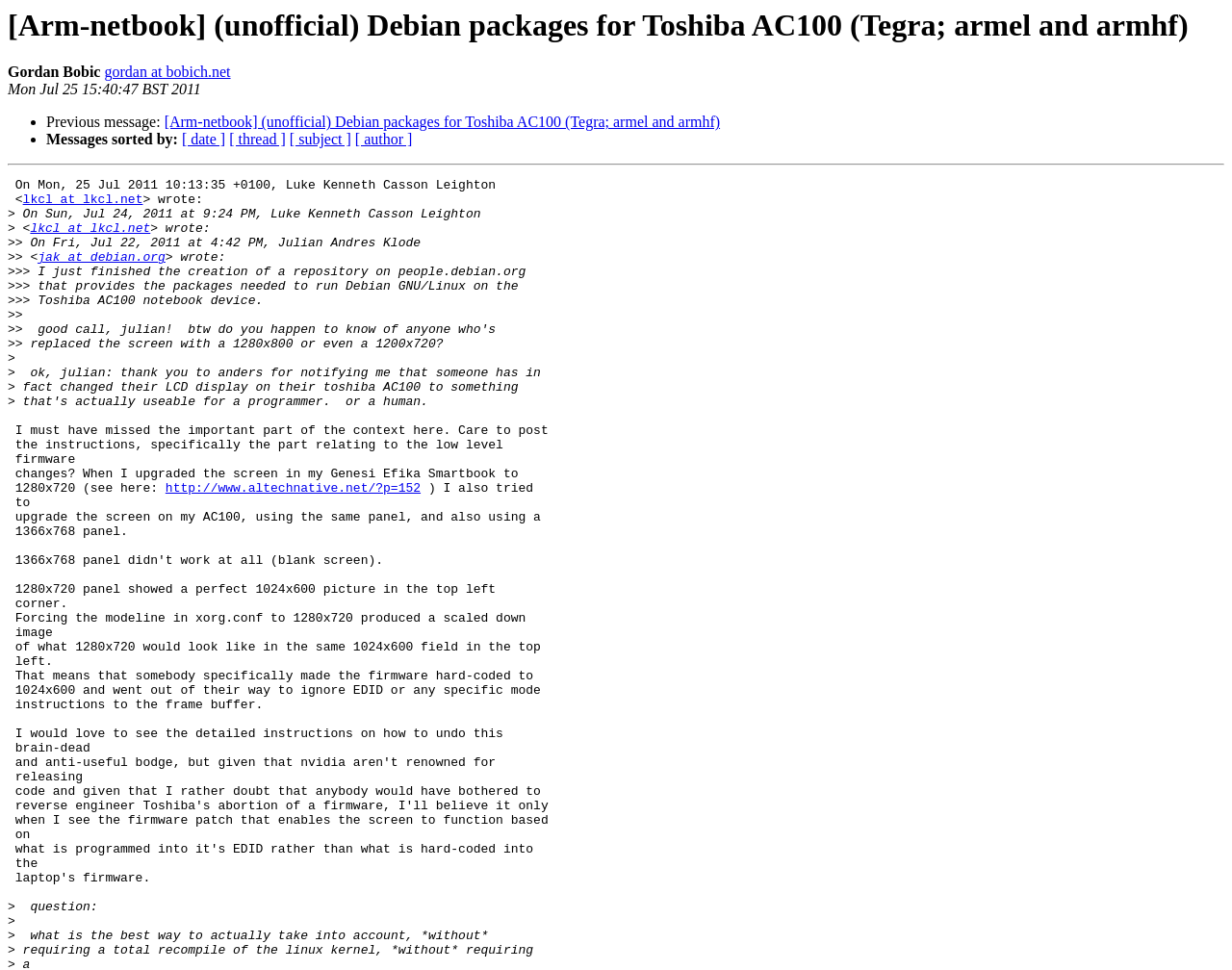Please find the top heading of the webpage and generate its text.

[Arm-netbook] (unofficial) Debian packages for Toshiba AC100 (Tegra; armel and armhf)